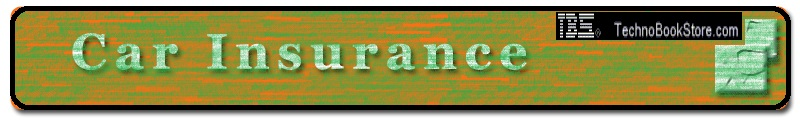Respond concisely with one word or phrase to the following query:
What is the purpose of the 3D effect?

To emphasize importance